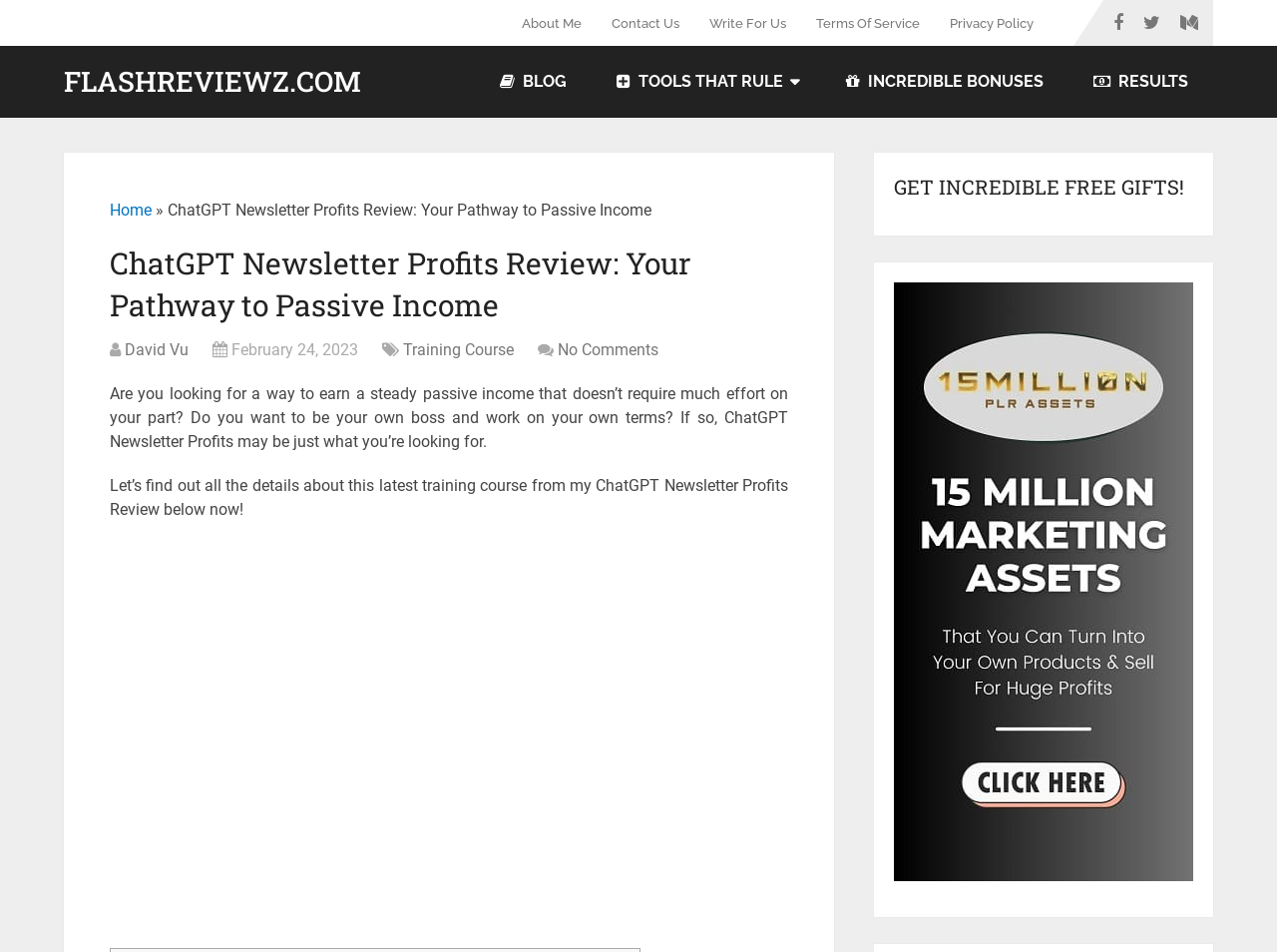Given the element description Flashreviewz.com, predict the bounding box coordinates for the UI element in the webpage screenshot. The format should be (top-left x, top-left y, bottom-right x, bottom-right y), and the values should be between 0 and 1.

[0.05, 0.071, 0.283, 0.101]